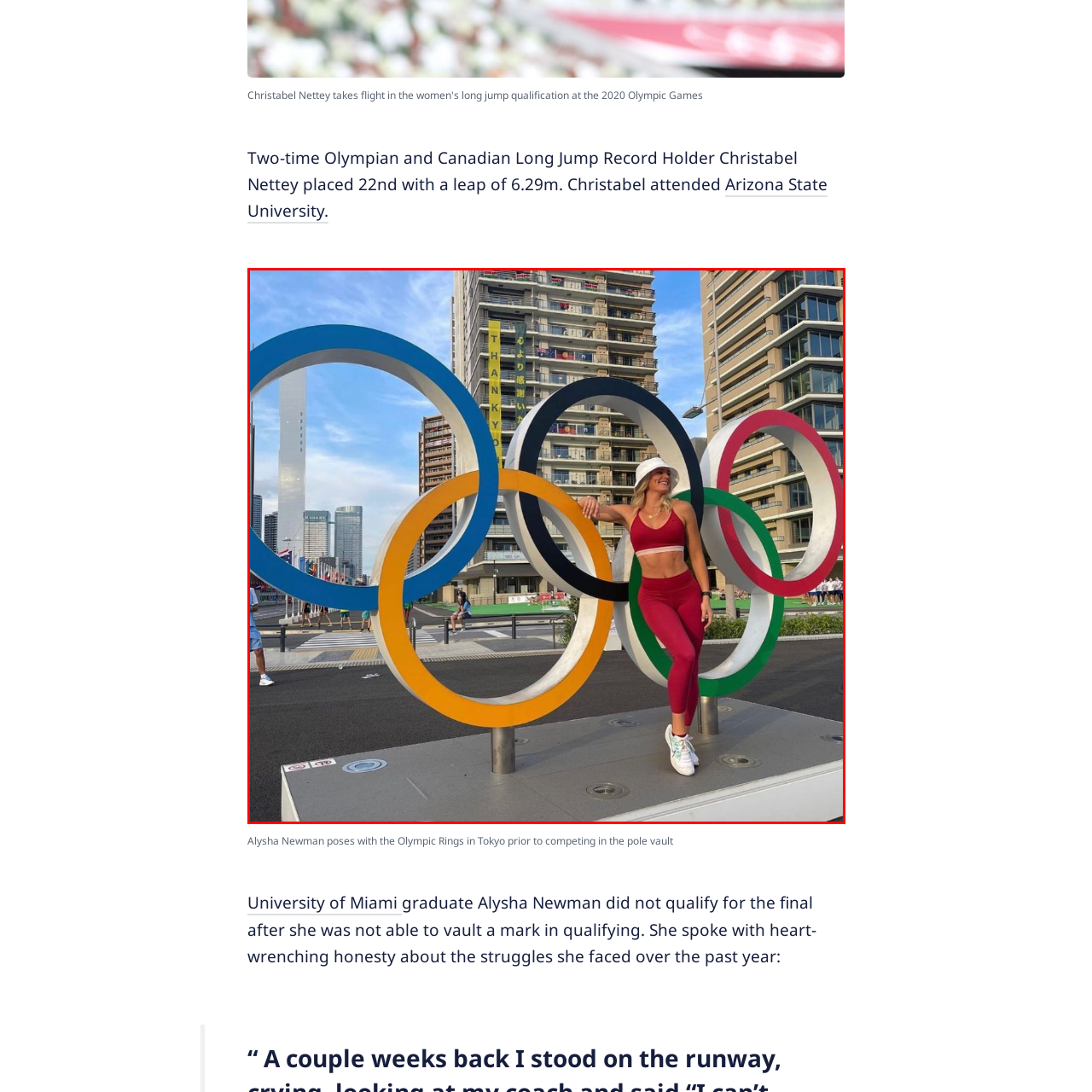Generate a detailed explanation of the image that is highlighted by the red box.

The image captures Alysha Newman, a talented graduate of the University of Miami, as she poses joyfully with the iconic Olympic Rings in Tokyo. Dressed in a stylish red athletic ensemble, she radiates enthusiasm against a backdrop of modern architecture and the vibrant atmosphere of the Olympic venue. The rings, featuring blue, yellow, black, green, and red, symbolize unity and excellence in athletics, enriching her pose with a sense of Olympic spirit. The scene reflects both her pride as an athlete and the energy of the surrounding crowd, embodying the passion and challenges faced by competitors at the Olympics.